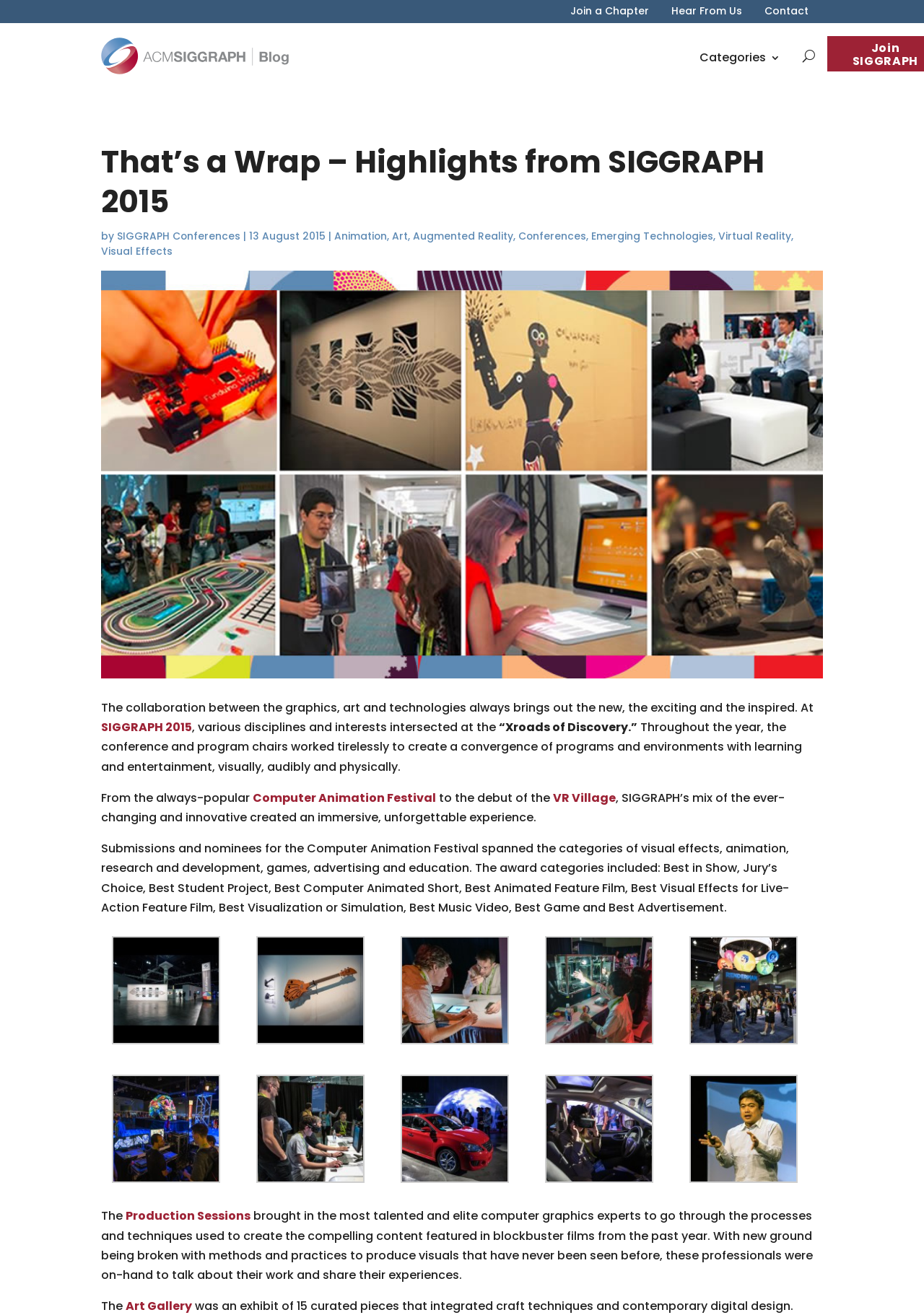What is the name of the festival mentioned in the webpage?
Please respond to the question thoroughly and include all relevant details.

The webpage content mentions 'Computer Animation Festival' as one of the events that took place during SIGGRAPH 2015, indicating that it is a festival related to computer animation.